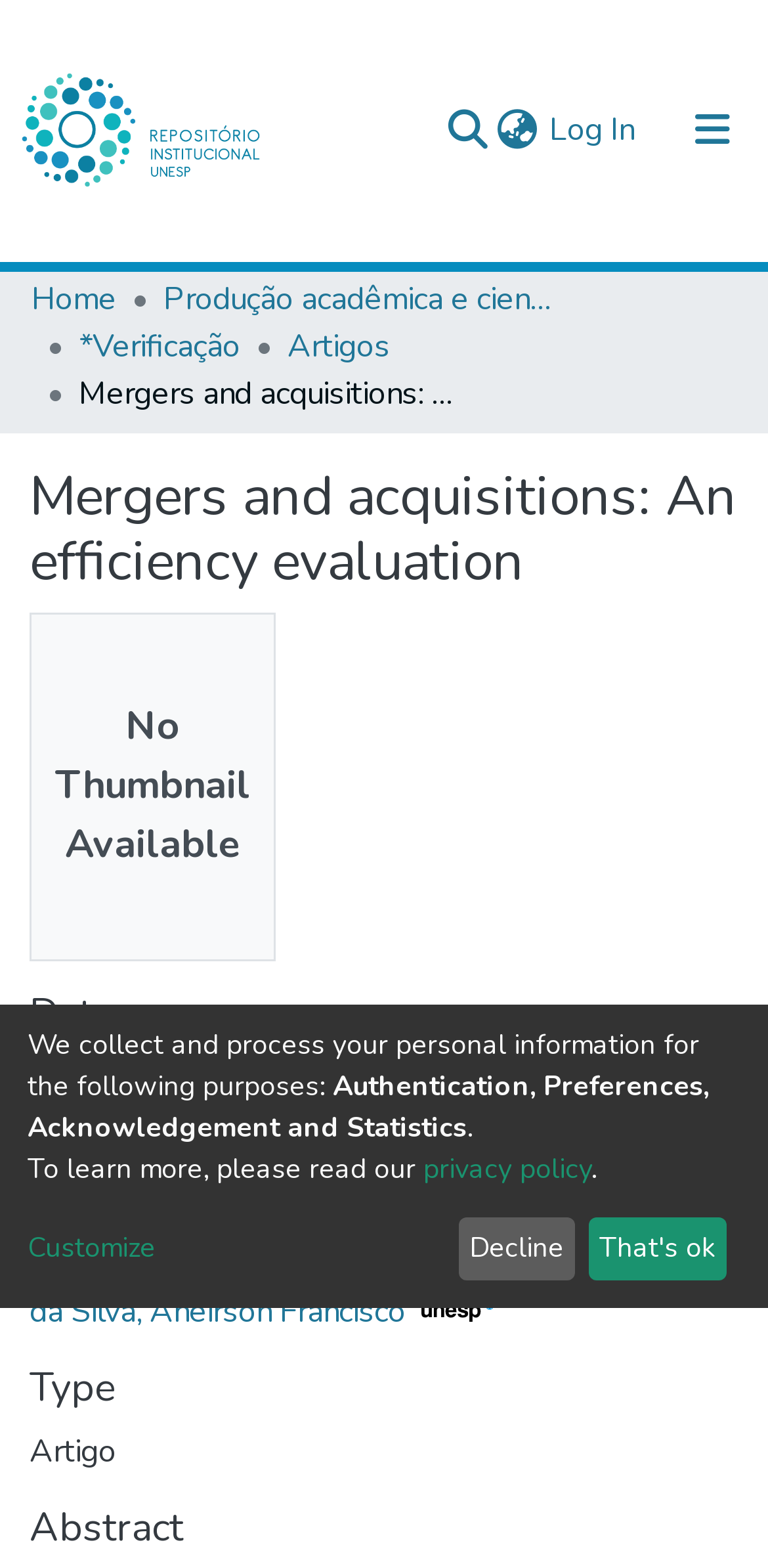What is the purpose of collecting personal information?
Carefully examine the image and provide a detailed answer to the question.

I determined the purpose of collecting personal information by reading the text that explains the purposes, which are listed as 'Authentication, Preferences, Acknowledgement and Statistics'.